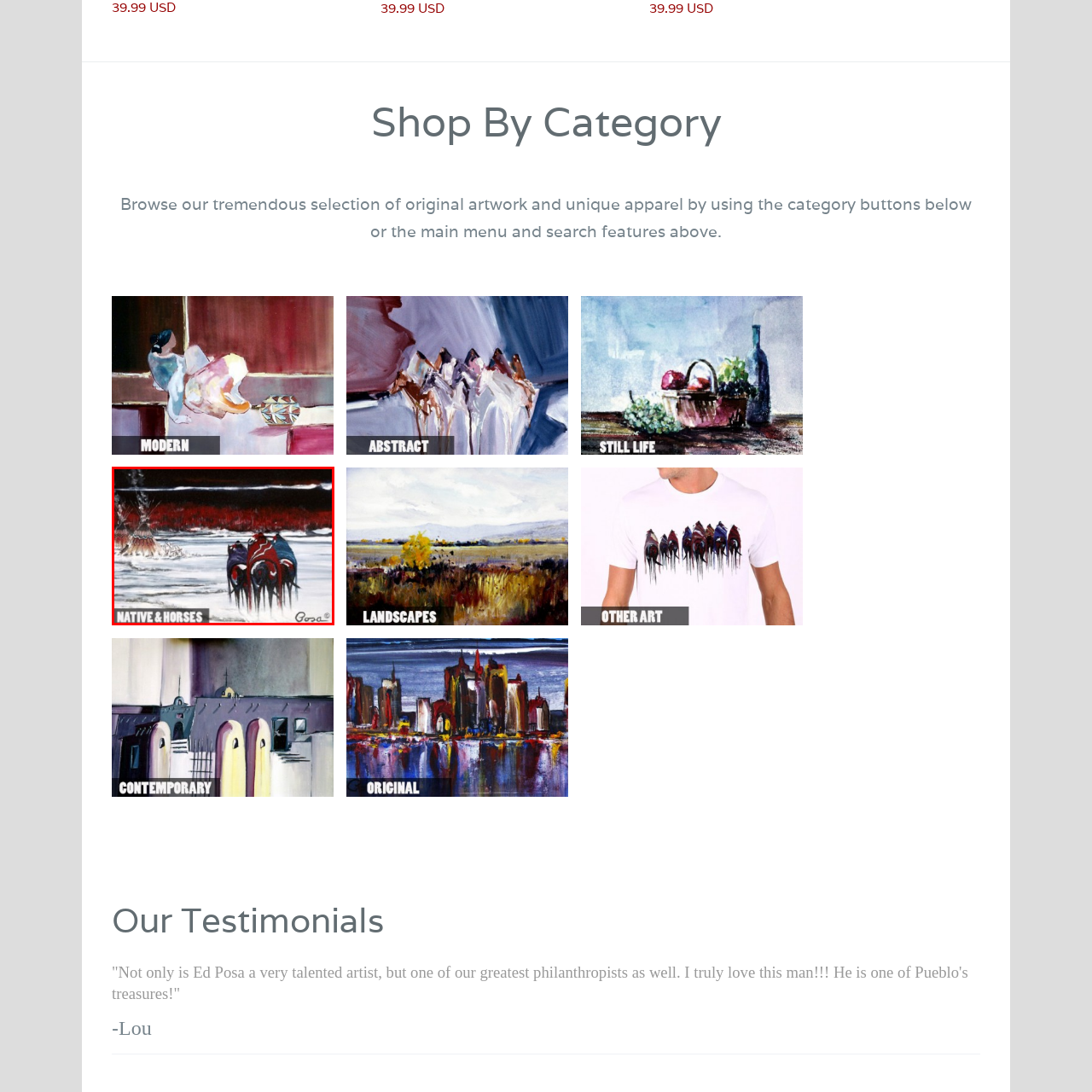Study the image enclosed in red and provide a single-word or short-phrase answer: Who is the artist of the artwork?

Ed Posa